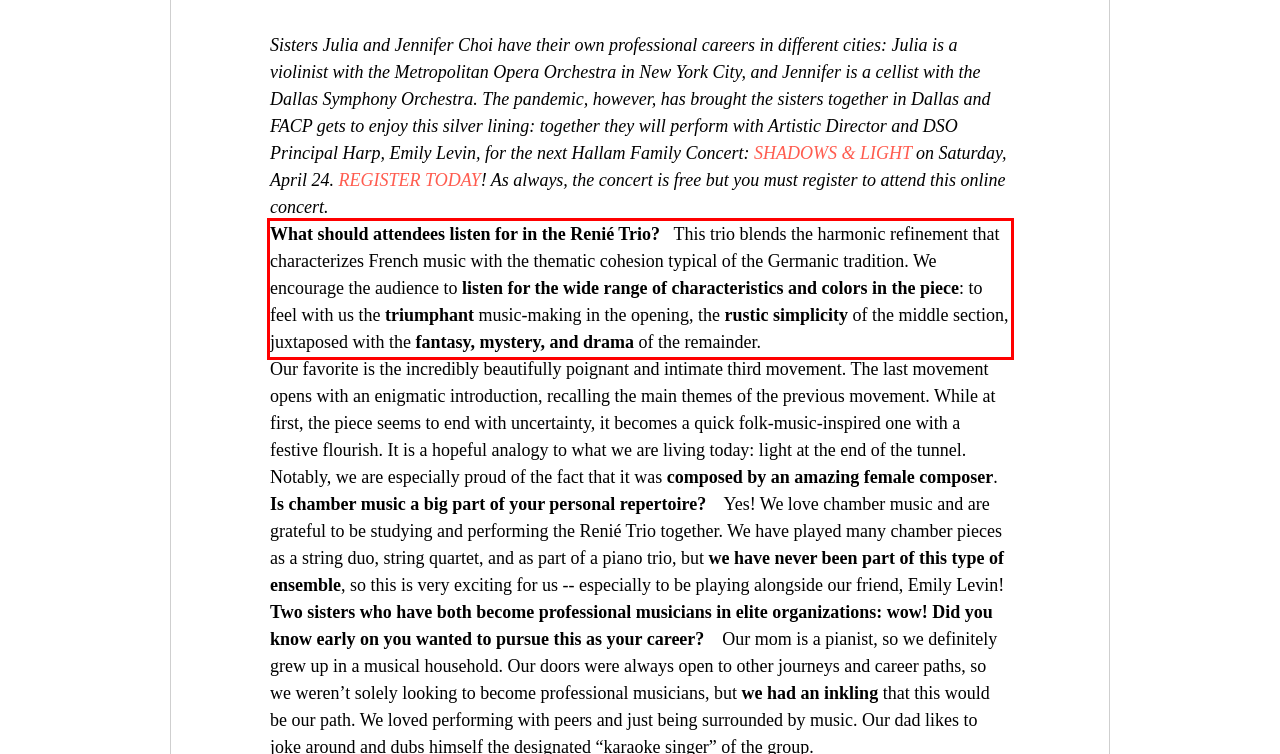Within the screenshot of the webpage, locate the red bounding box and use OCR to identify and provide the text content inside it.

What should attendees listen for in the Renié Trio? This trio blends the harmonic refinement that characterizes French music with the thematic cohesion typical of the Germanic tradition. We encourage the audience to listen for the wide range of characteristics and colors in the piece: to feel with us the triumphant music-making in the opening, the rustic simplicity of the middle section, juxtaposed with the fantasy, mystery, and drama of the remainder.